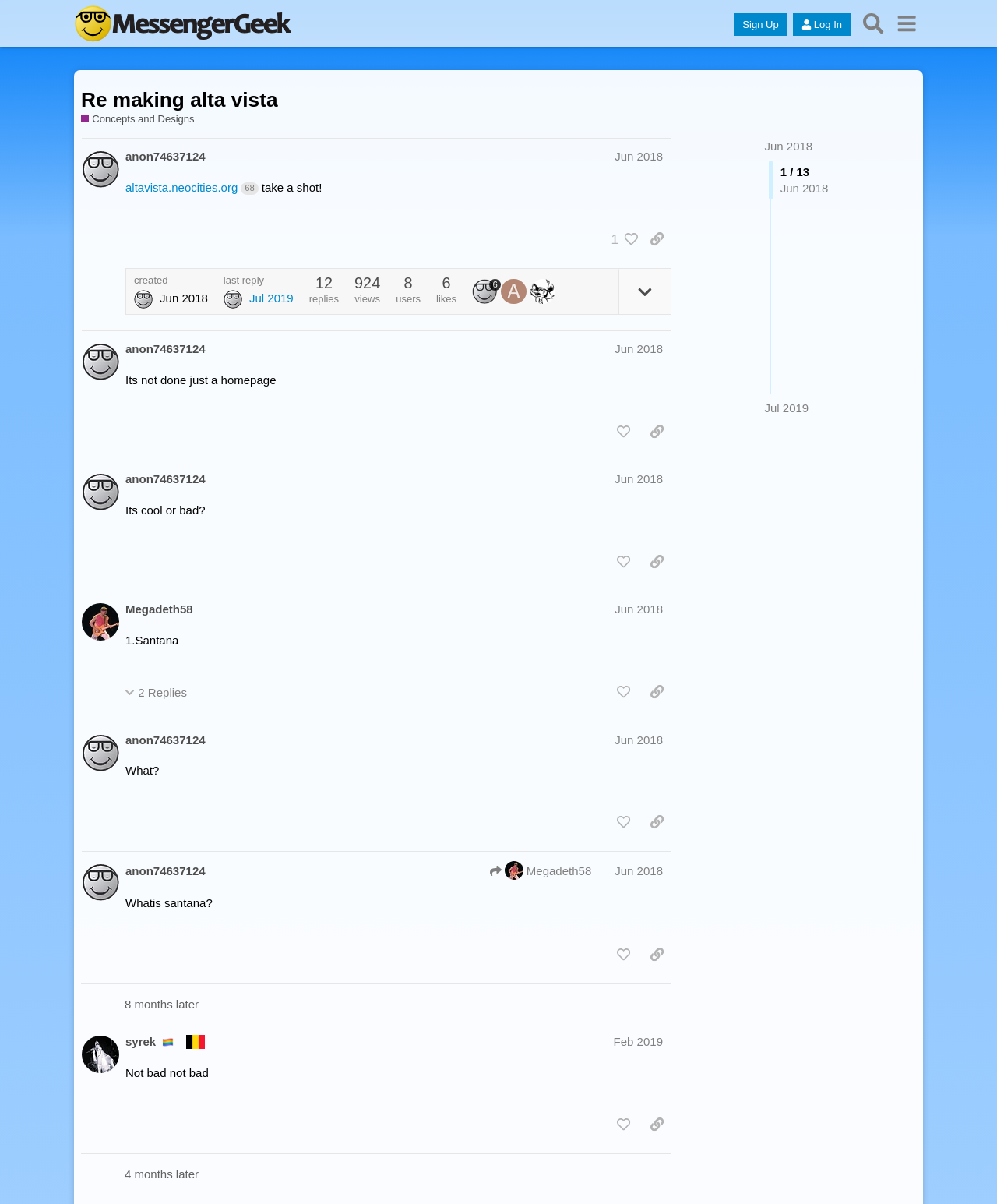Specify the bounding box coordinates of the area to click in order to execute this command: 'Like post #1'. The coordinates should consist of four float numbers ranging from 0 to 1, and should be formatted as [left, top, right, bottom].

[0.605, 0.188, 0.64, 0.21]